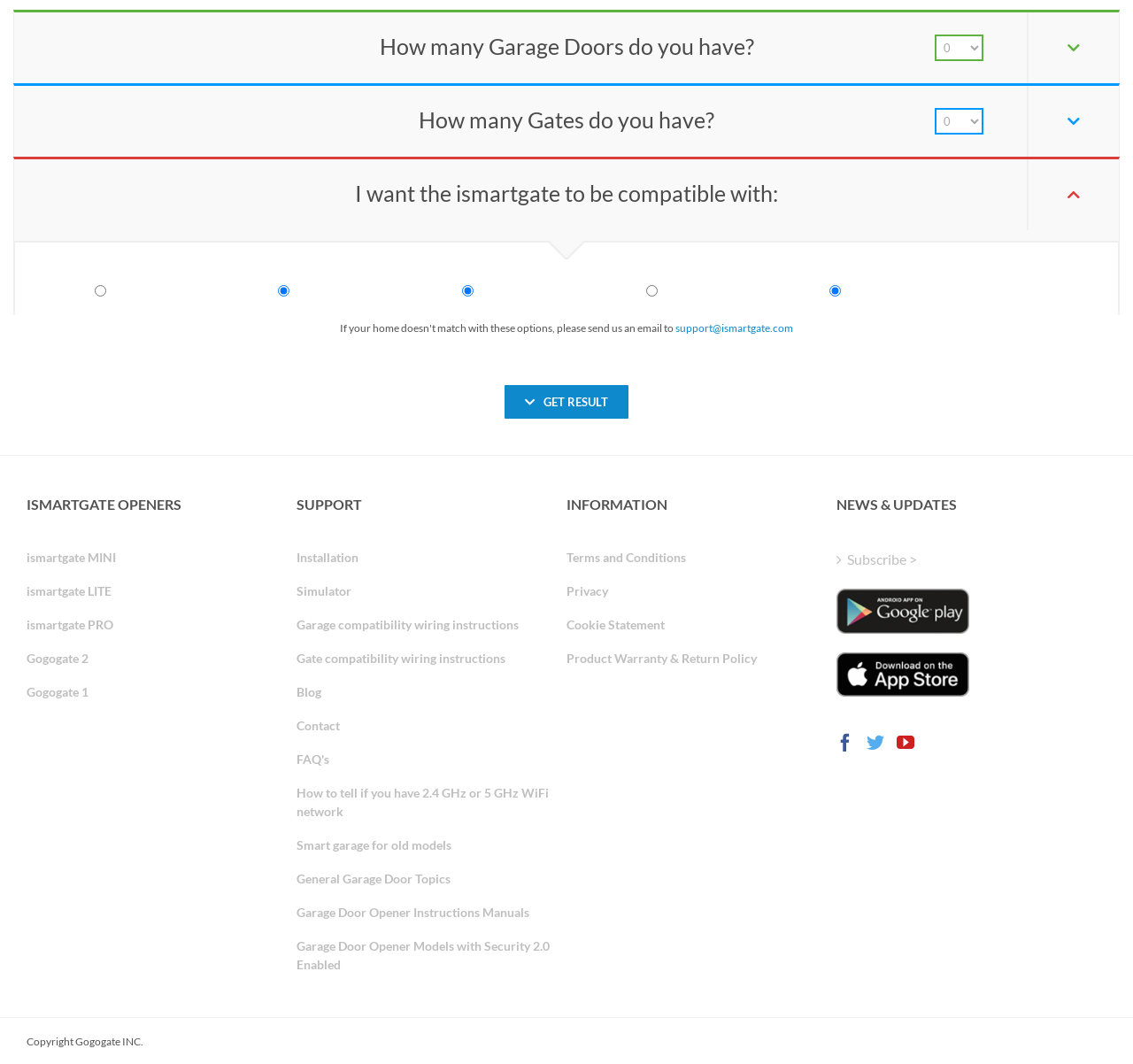Could you determine the bounding box coordinates of the clickable element to complete the instruction: "Subscribe to news and updates"? Provide the coordinates as four float numbers between 0 and 1, i.e., [left, top, right, bottom].

[0.748, 0.516, 0.969, 0.536]